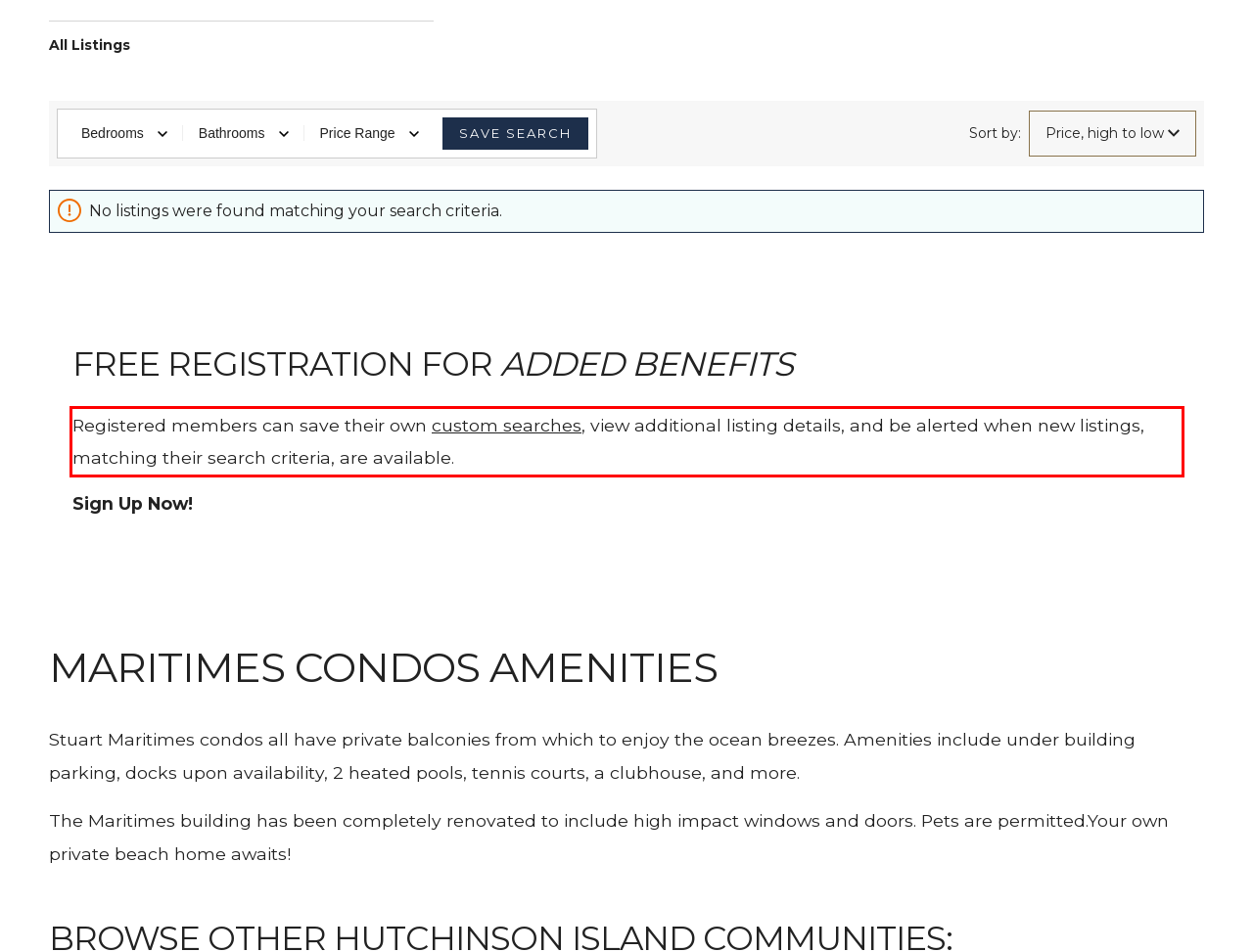Given a screenshot of a webpage, identify the red bounding box and perform OCR to recognize the text within that box.

Registered members can save their own custom searches, view additional listing details, and be alerted when new listings, matching their search criteria, are available.